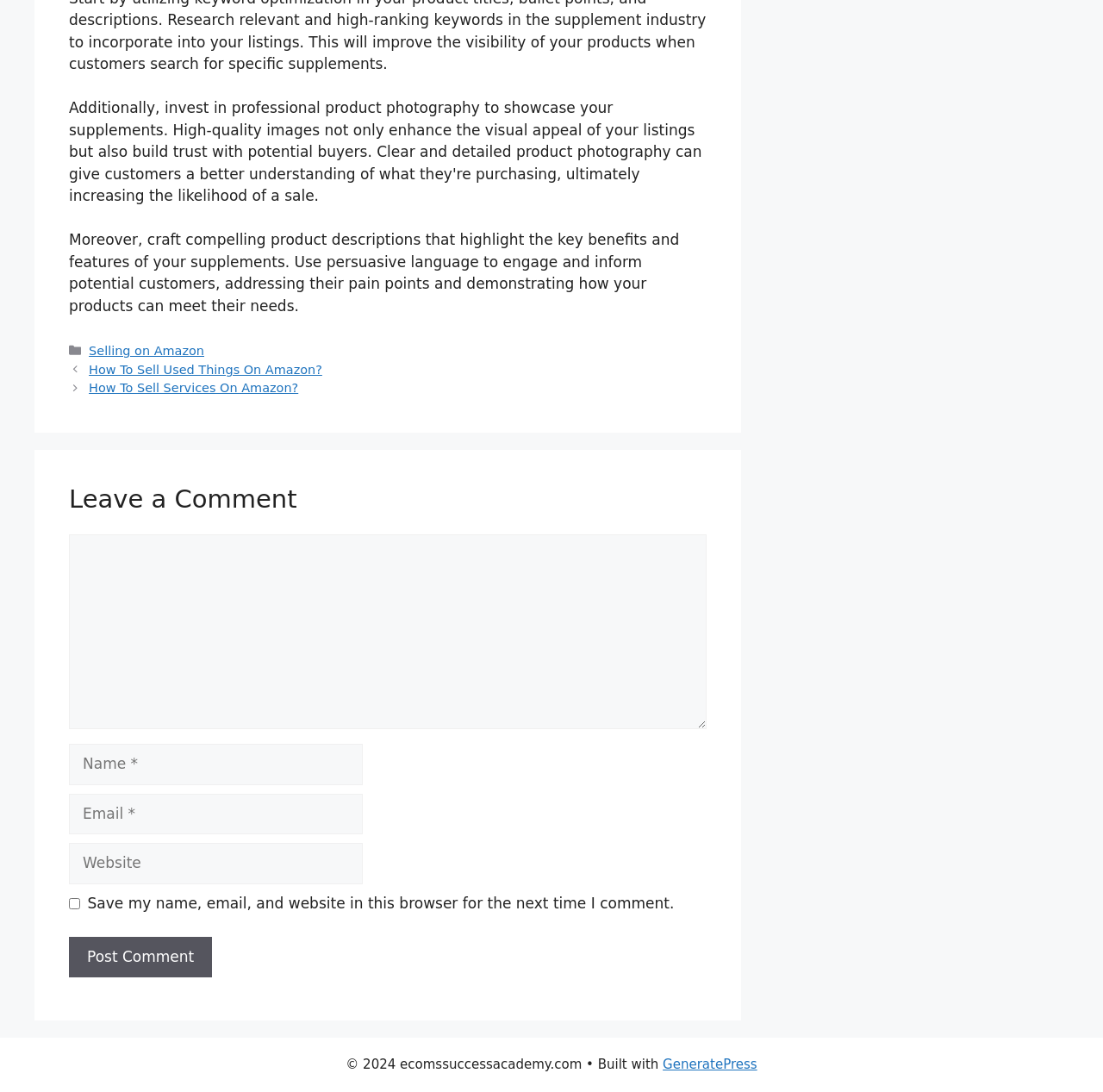Based on the provided description, "parent_node: Comment name="email" placeholder="Email *"", find the bounding box of the corresponding UI element in the screenshot.

[0.062, 0.727, 0.329, 0.764]